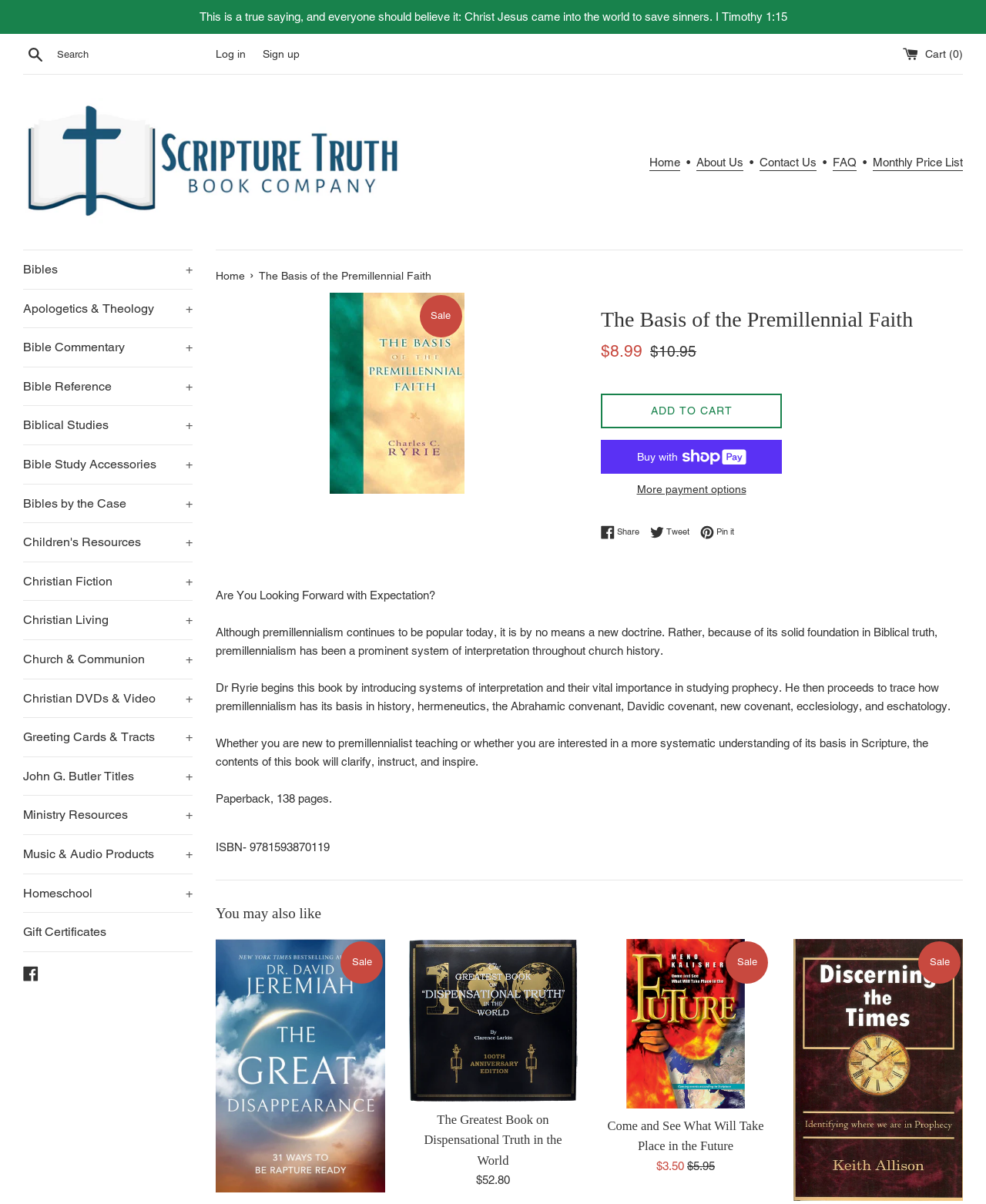Locate the heading on the webpage and return its text.

The Basis of the Premillennial Faith